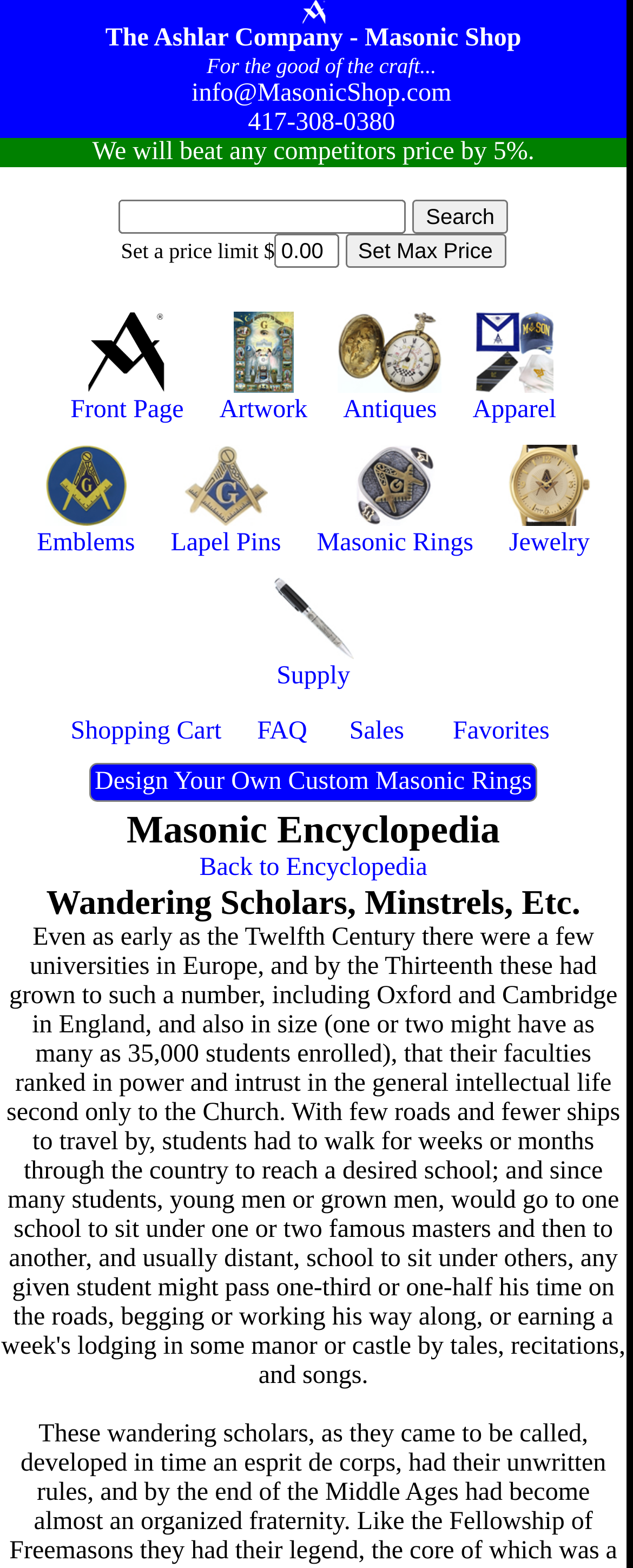Please specify the bounding box coordinates in the format (top-left x, top-left y, bottom-right x, bottom-right y), with values ranging from 0 to 1. Identify the bounding box for the UI component described as follows: Supply

[0.427, 0.366, 0.563, 0.441]